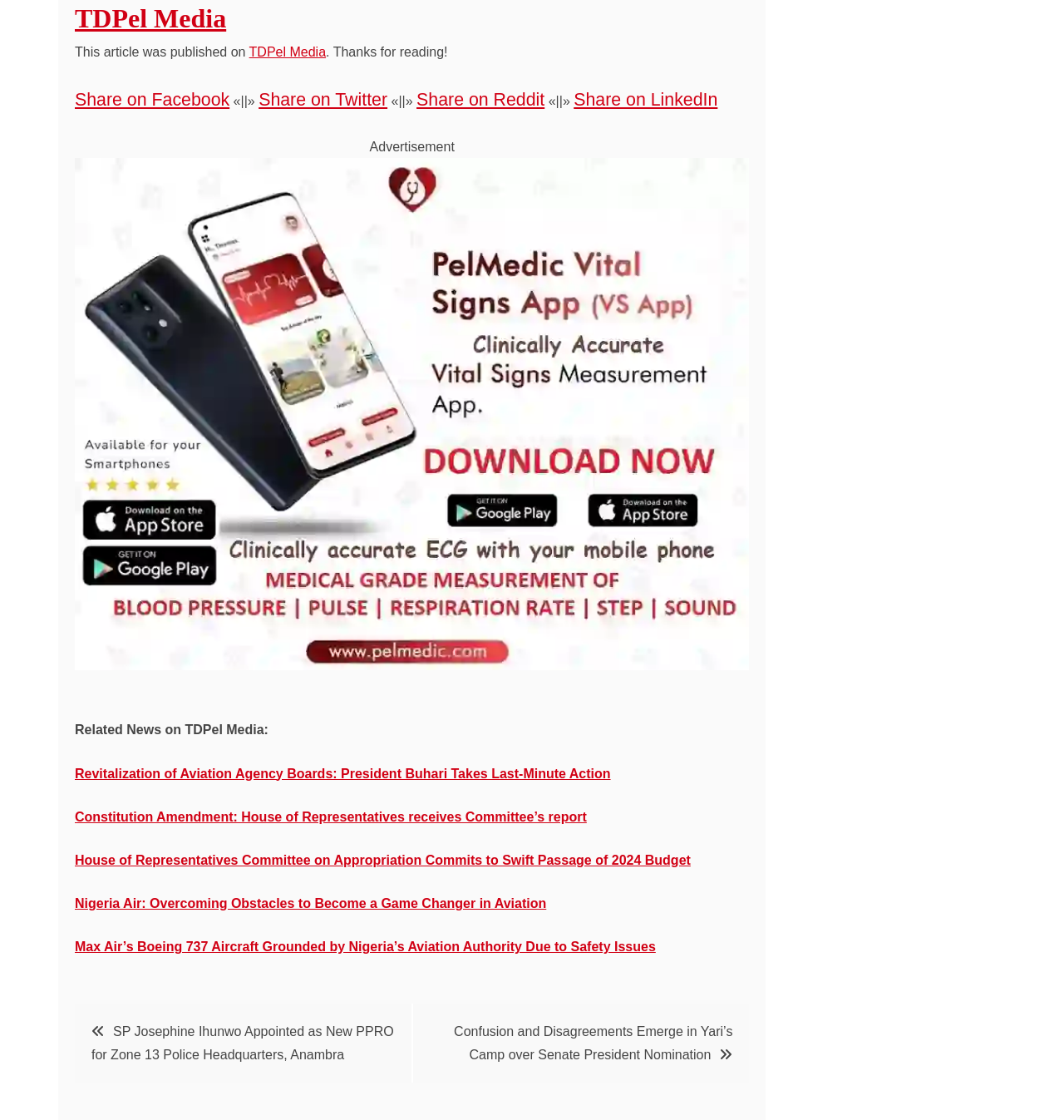Please answer the following question using a single word or phrase: 
How many news articles are listed in the related news section?

5